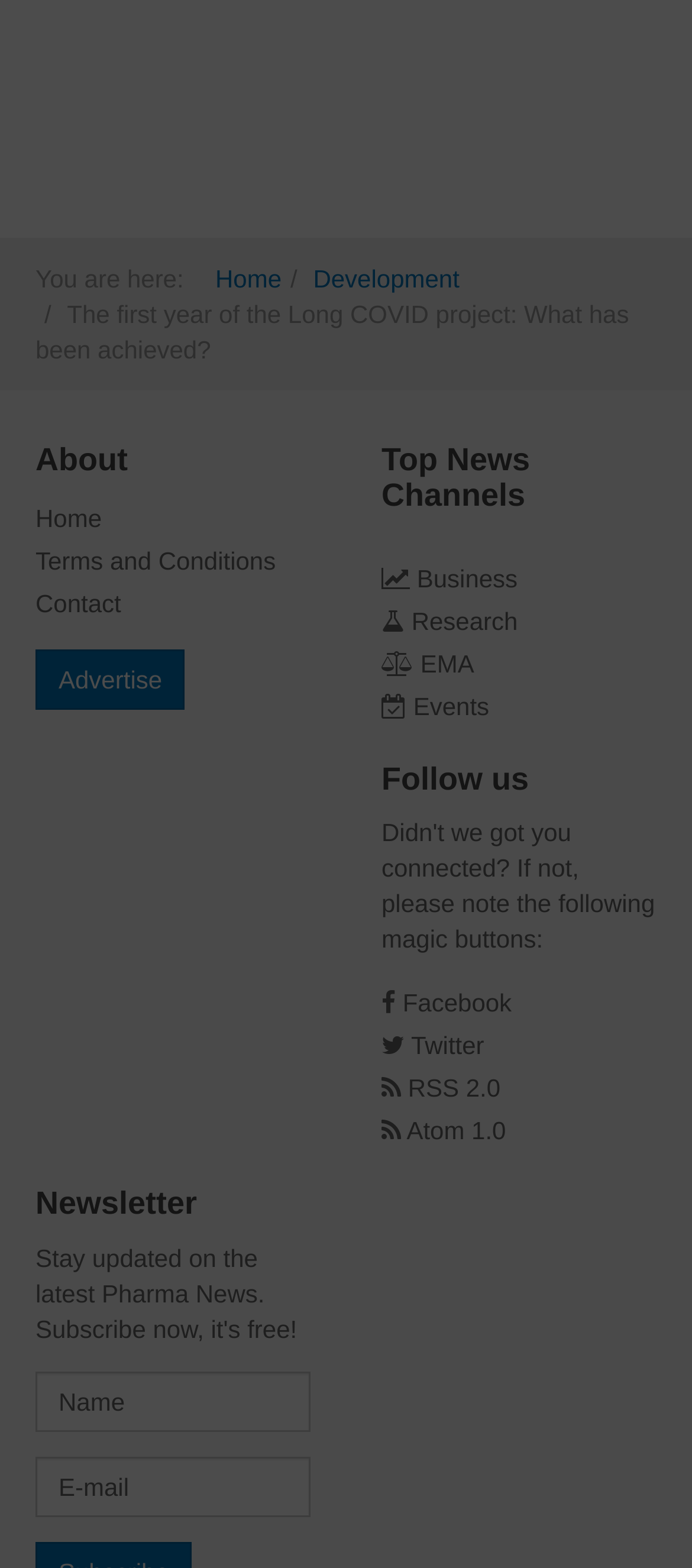Highlight the bounding box coordinates of the element that should be clicked to carry out the following instruction: "Click on Development". The coordinates must be given as four float numbers ranging from 0 to 1, i.e., [left, top, right, bottom].

[0.452, 0.169, 0.664, 0.187]